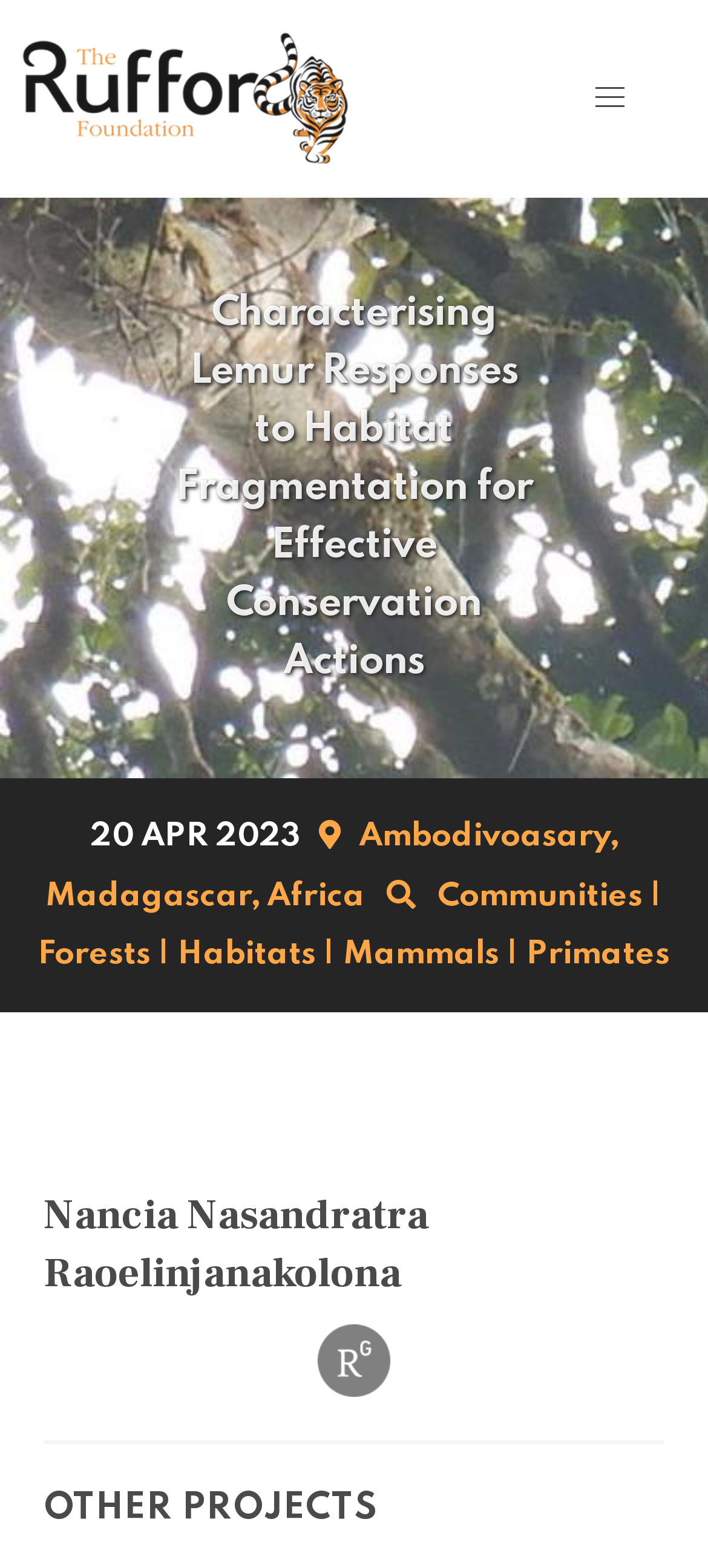Given the following UI element description: "Primates", find the bounding box coordinates in the webpage screenshot.

[0.744, 0.598, 0.946, 0.619]